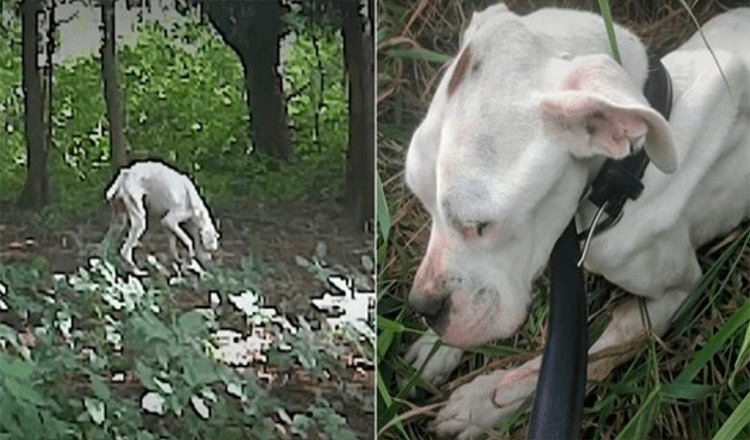Describe every significant element in the image thoroughly.

In this heartwarming image, two scenes capture the plight of a dog found wandering in a yard, which led to a passionate response from its owner. On the left, the dog is seen sniffing the ground amidst dense greenery, perhaps searching for food or familiar scents in its surroundings. Its thin, frail frame suggests it may have been abandoned or lost for some time. The right side of the image focuses on the same dog resting, with a collar still attached, portraying a moment of calm after the earlier distress. This photograph illustrates the dog's journey from wandering alone to eventually finding solace, evoking empathy and concern for the many vulnerable animals in similar situations. The accompanying narrative highlights the emotional bond between pets and their owners, emphasizing the importance of compassion towards homeless animals.